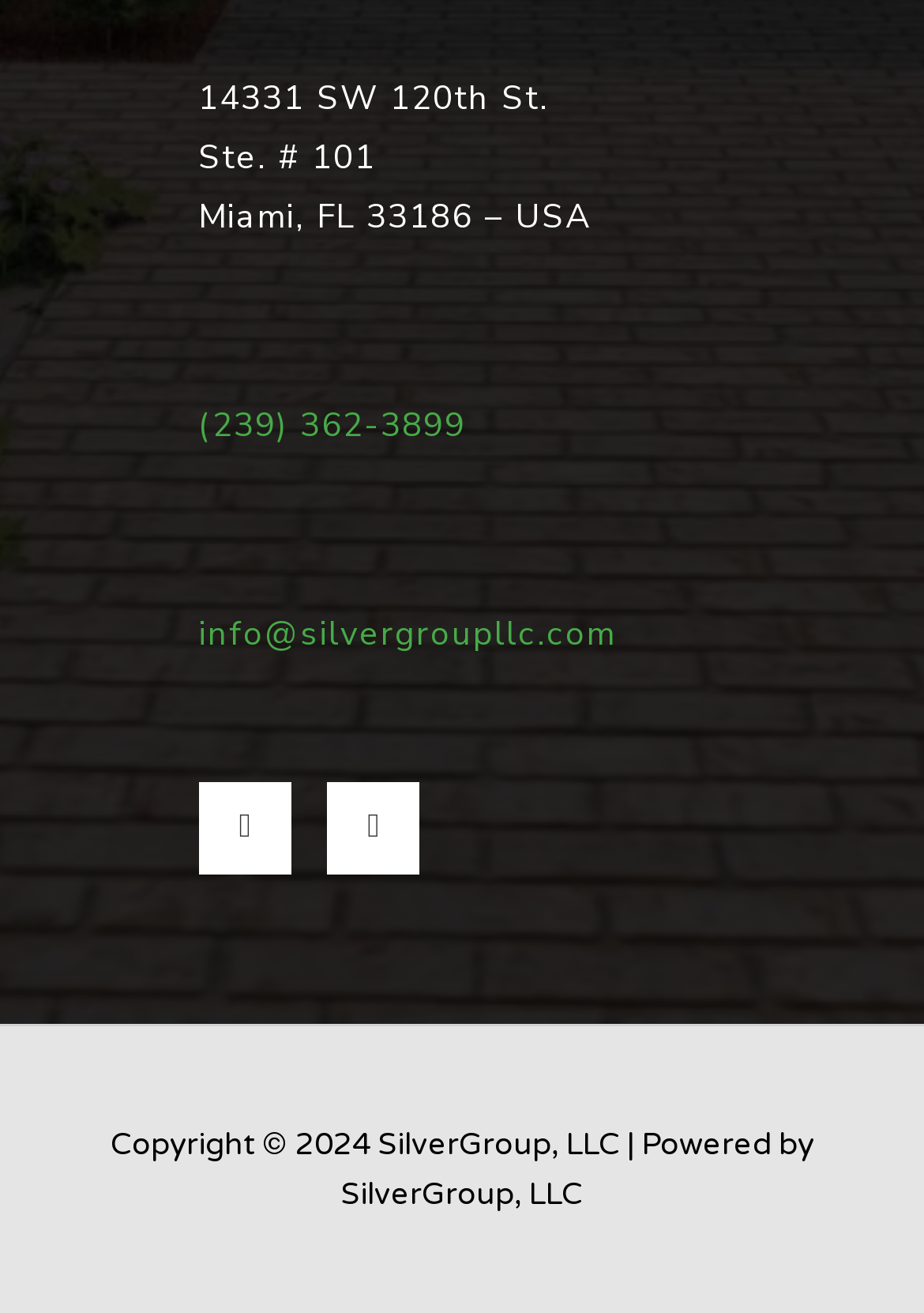What is the street address?
Based on the image, give a one-word or short phrase answer.

14331 SW 120th St.